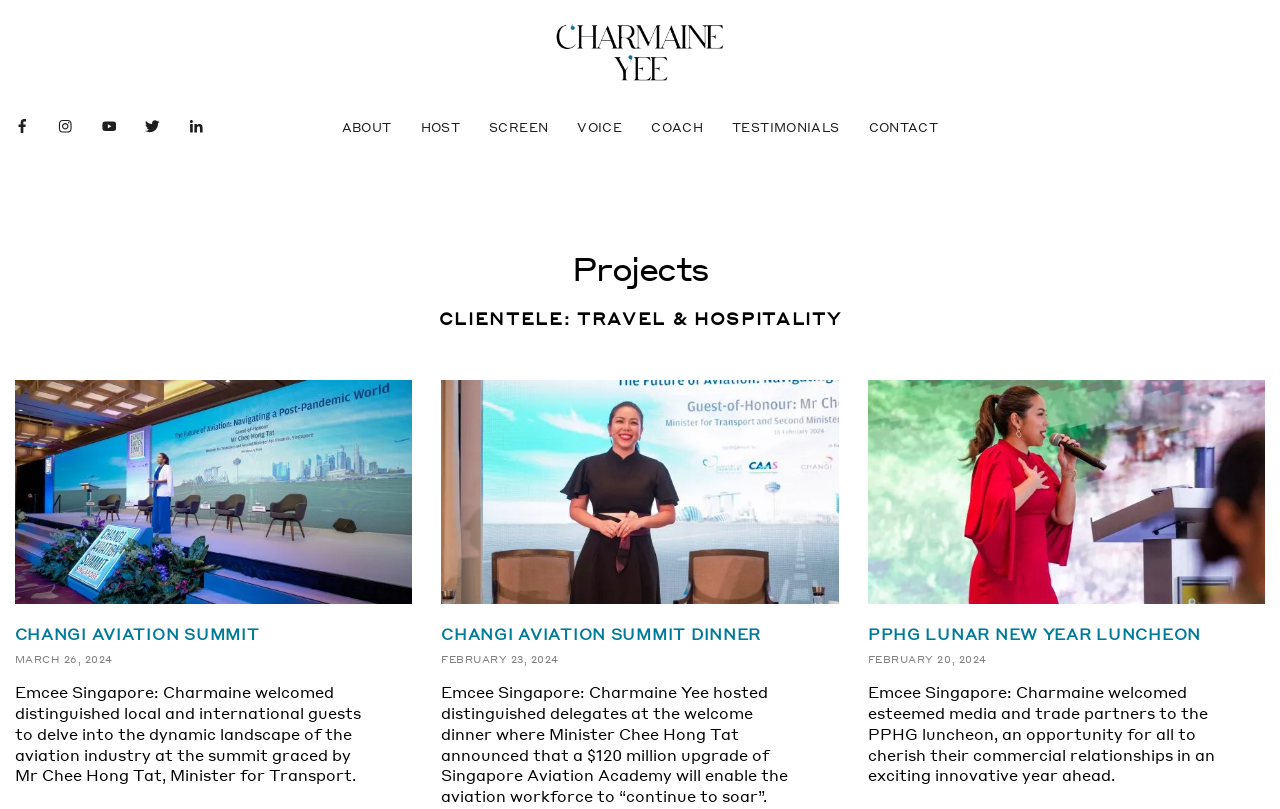Respond with a single word or phrase to the following question:
What is the name of the minister mentioned?

Mr Chee Hong Tat